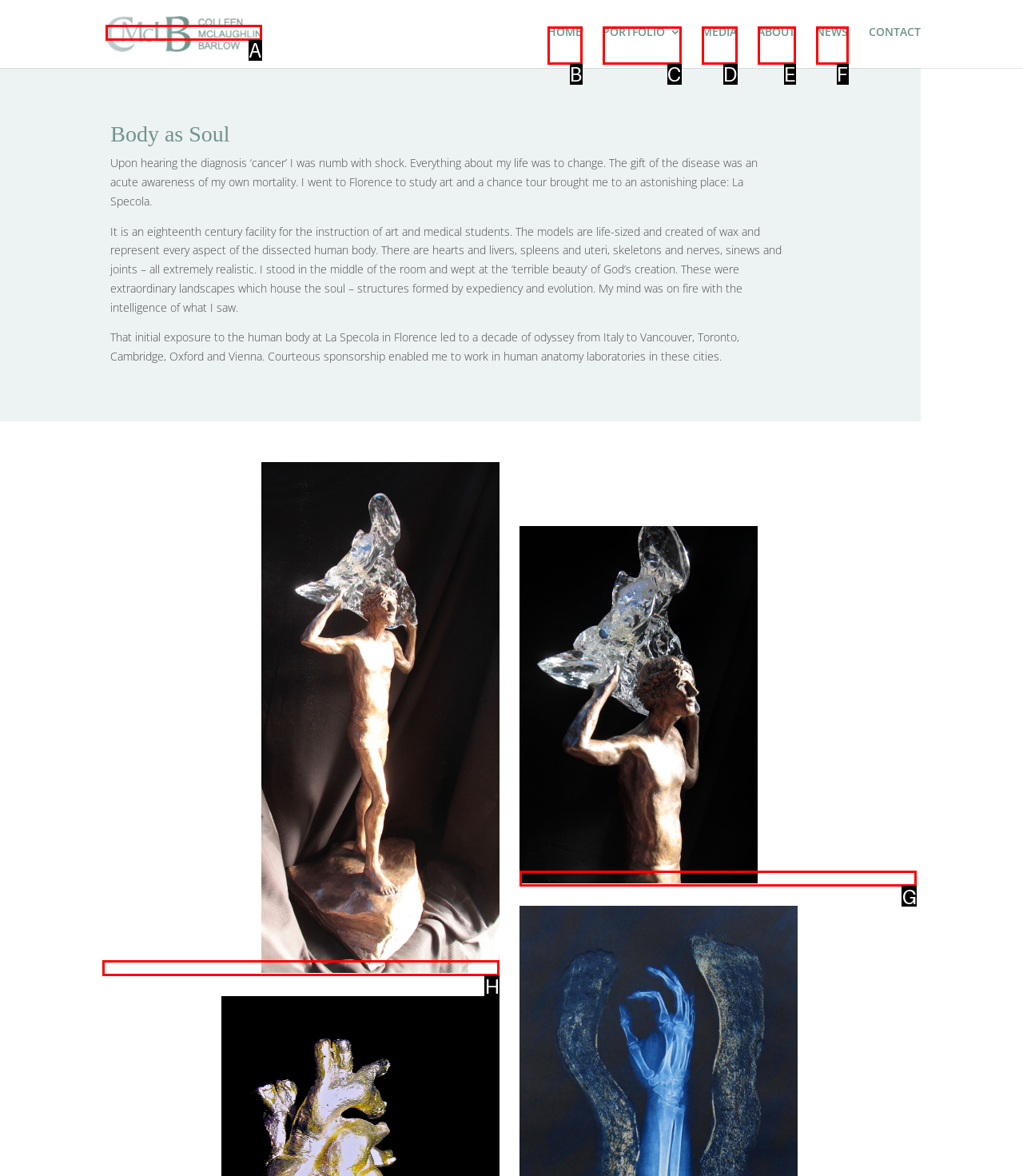Match the option to the description: alt="Colleen McLaughlin Barlow"
State the letter of the correct option from the available choices.

A